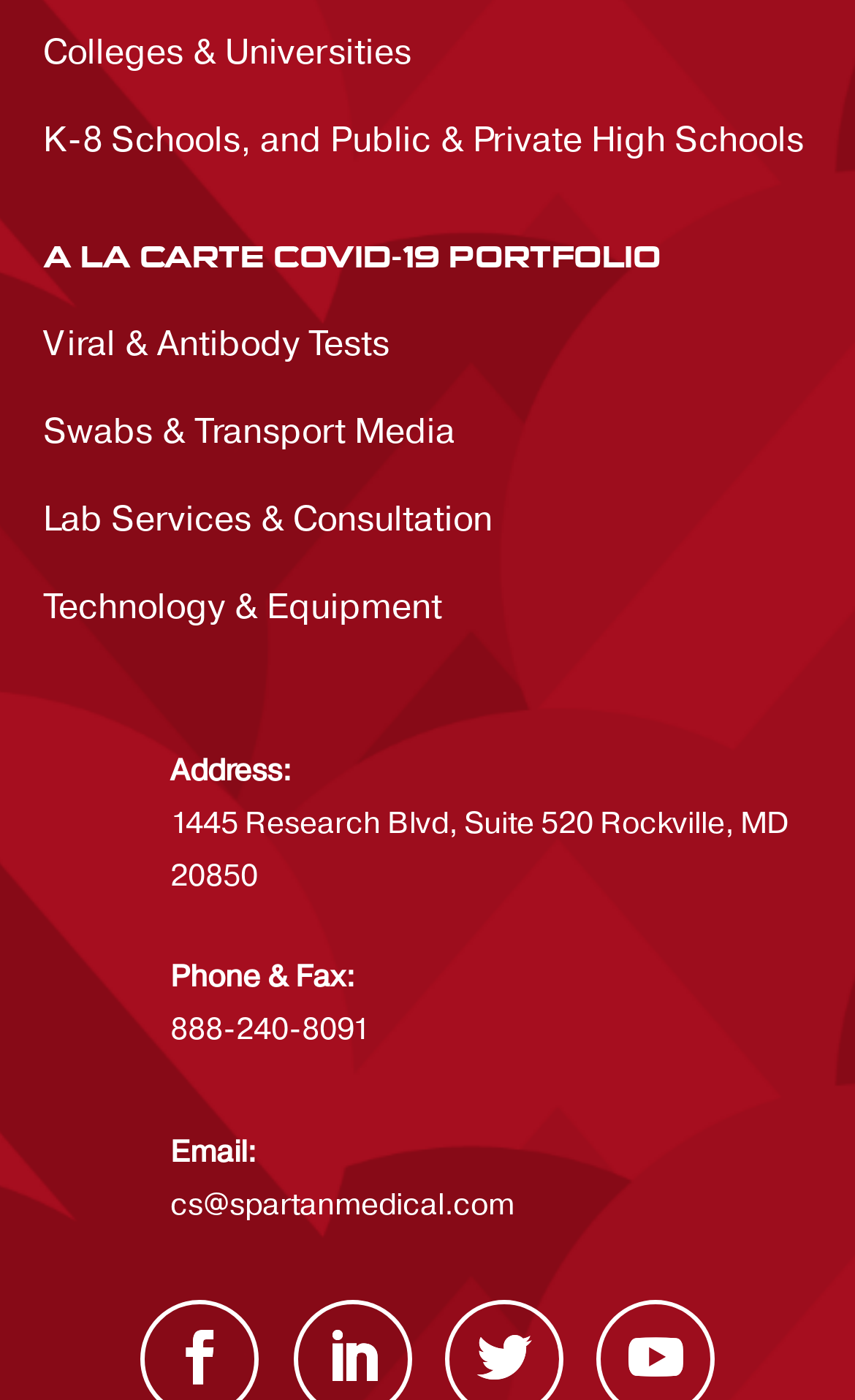Please identify the bounding box coordinates of the element's region that should be clicked to execute the following instruction: "Visit New games page". The bounding box coordinates must be four float numbers between 0 and 1, i.e., [left, top, right, bottom].

None